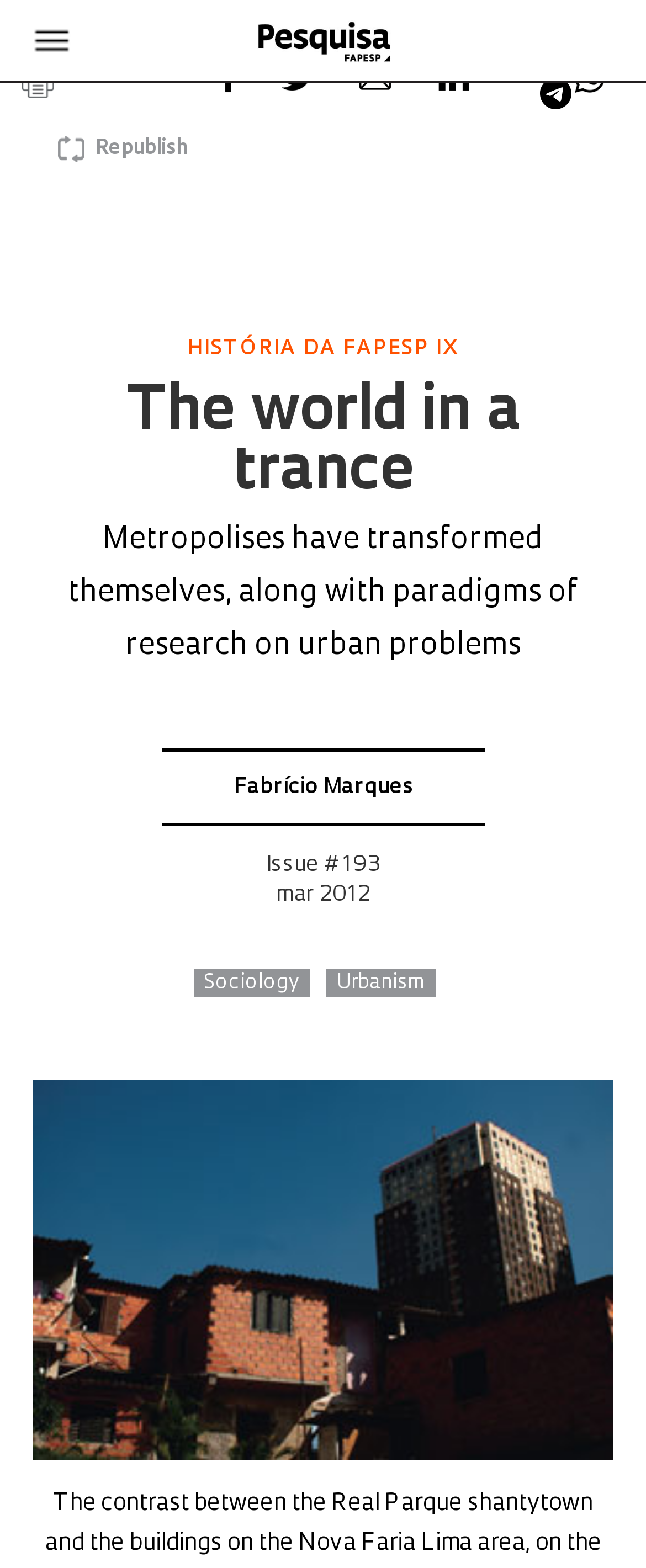Find the bounding box coordinates of the element to click in order to complete the given instruction: "View the issue #193 of March 2012."

[0.412, 0.545, 0.588, 0.578]